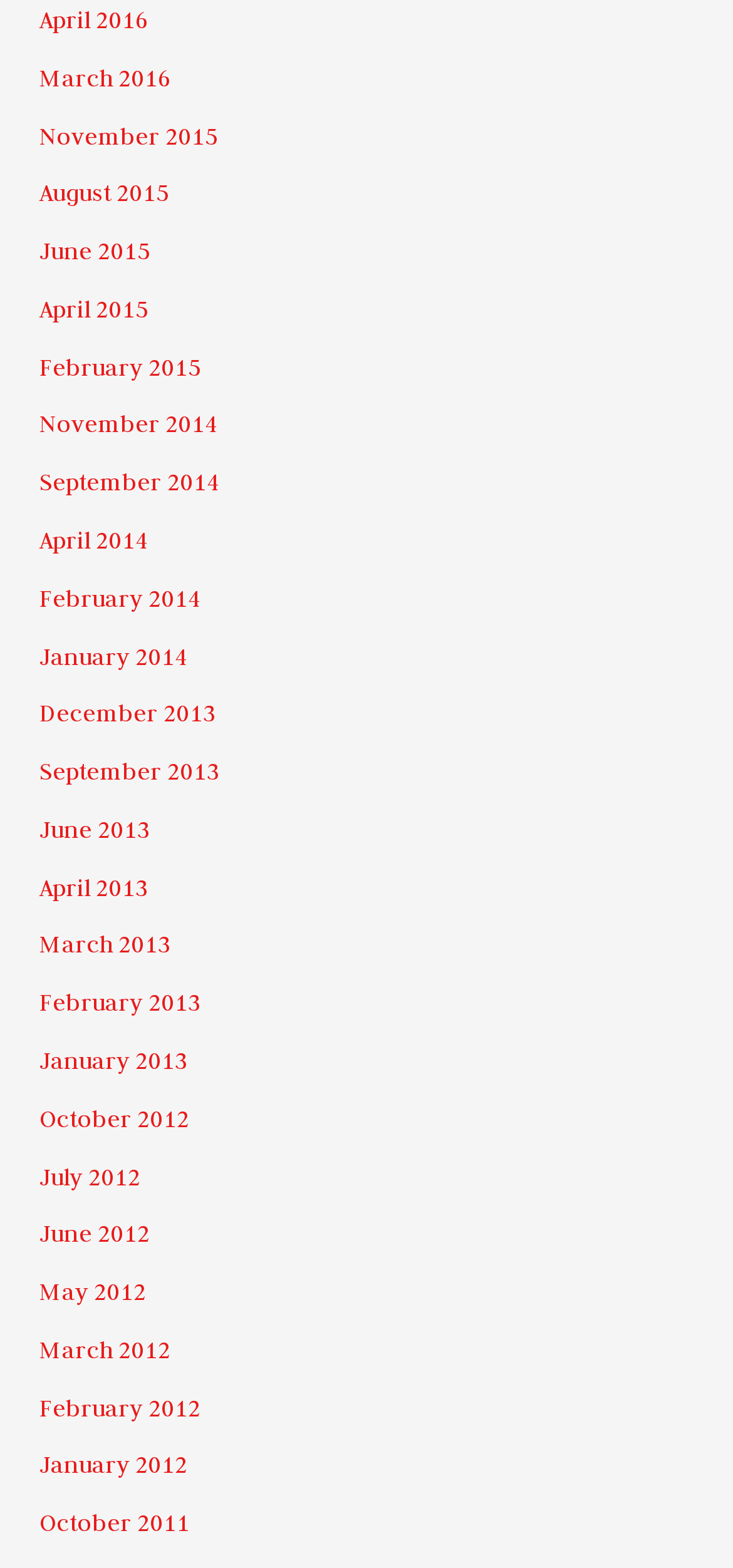Identify the bounding box coordinates for the element that needs to be clicked to fulfill this instruction: "view January 2012". Provide the coordinates in the format of four float numbers between 0 and 1: [left, top, right, bottom].

[0.054, 0.926, 0.257, 0.943]